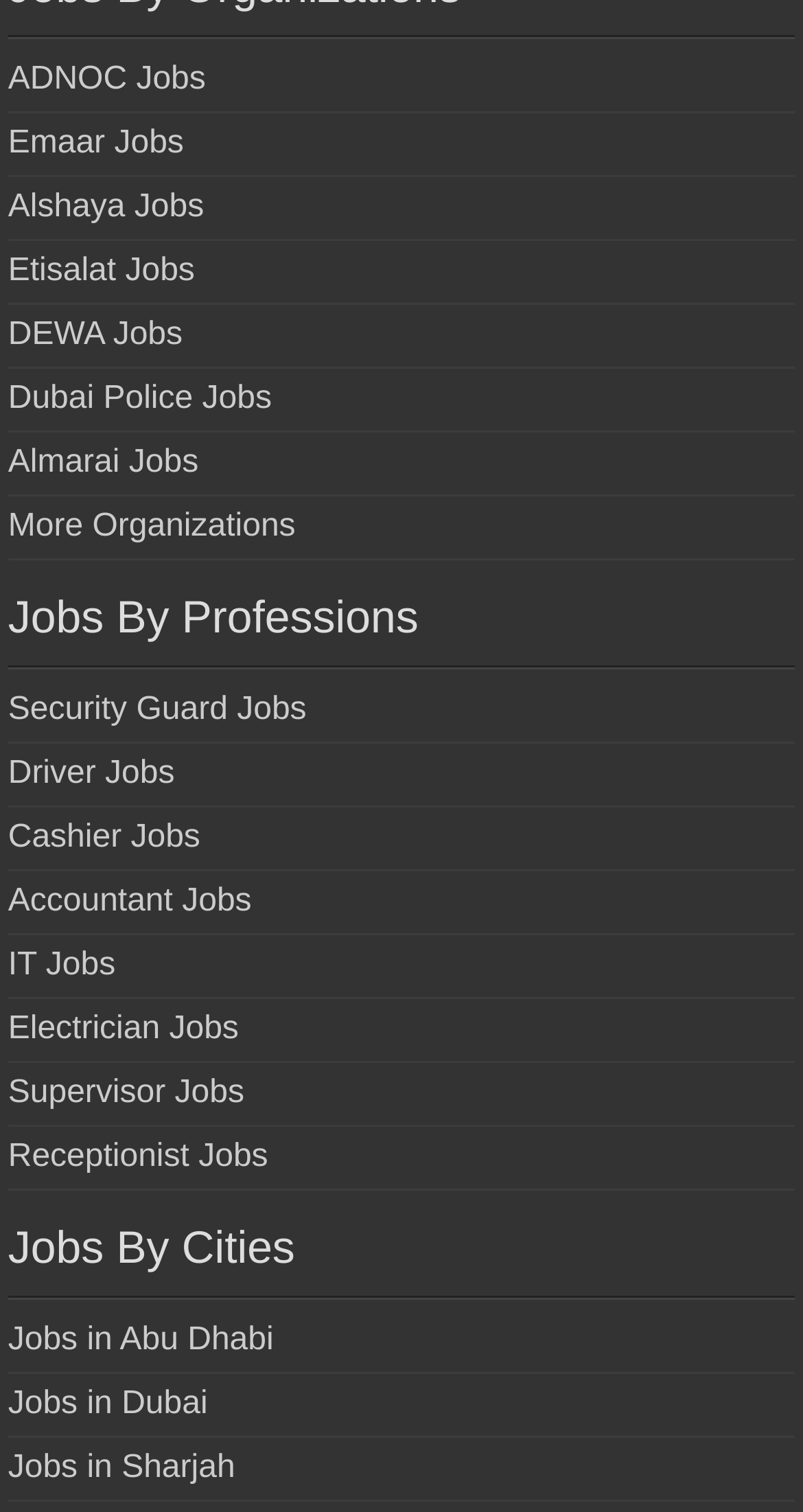Determine the bounding box coordinates for the area you should click to complete the following instruction: "Discover More Organizations".

[0.01, 0.337, 0.368, 0.36]